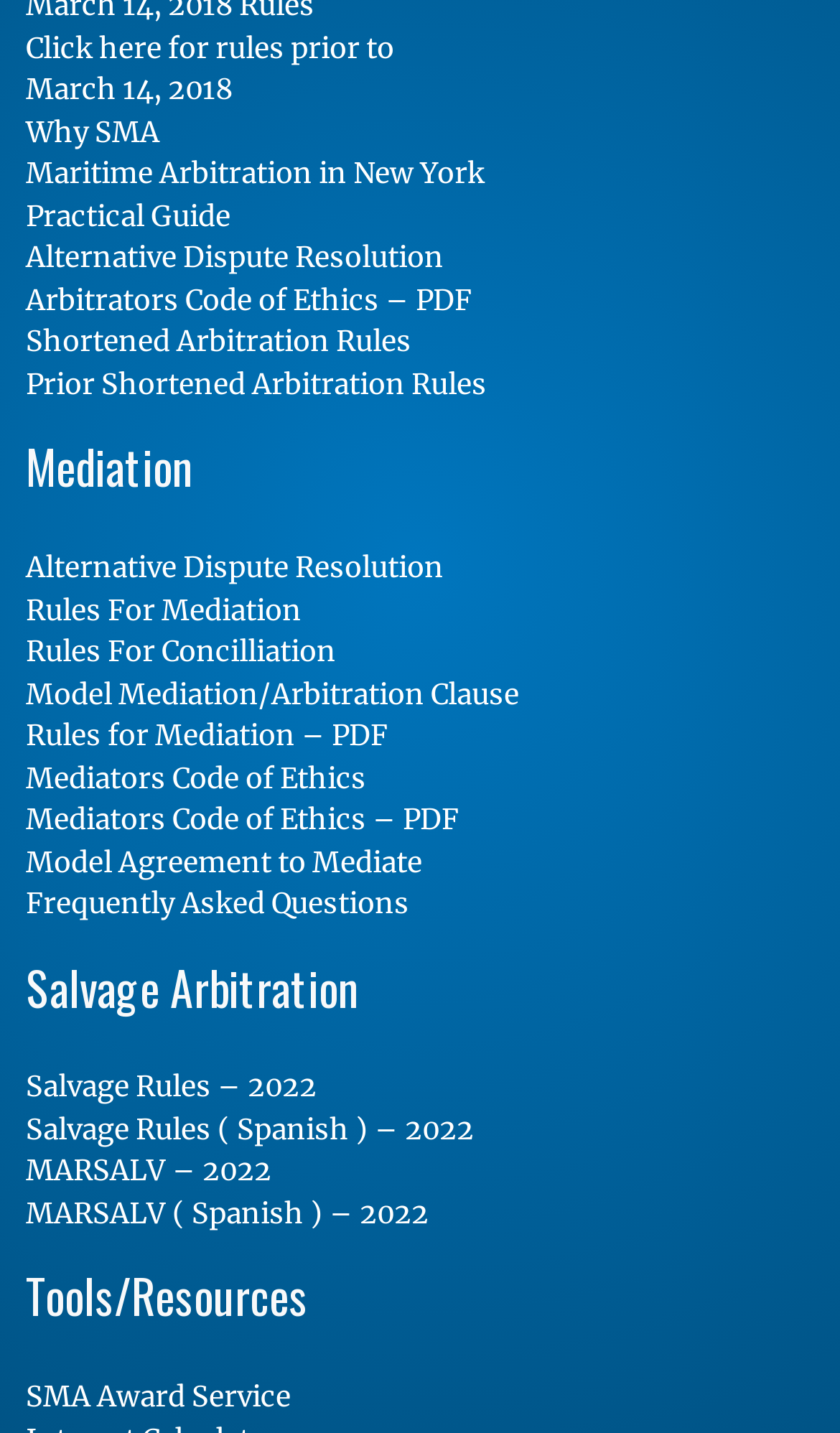Using the given element description, provide the bounding box coordinates (top-left x, top-left y, bottom-right x, bottom-right y) for the corresponding UI element in the screenshot: parent_node: Fire Mountain

None